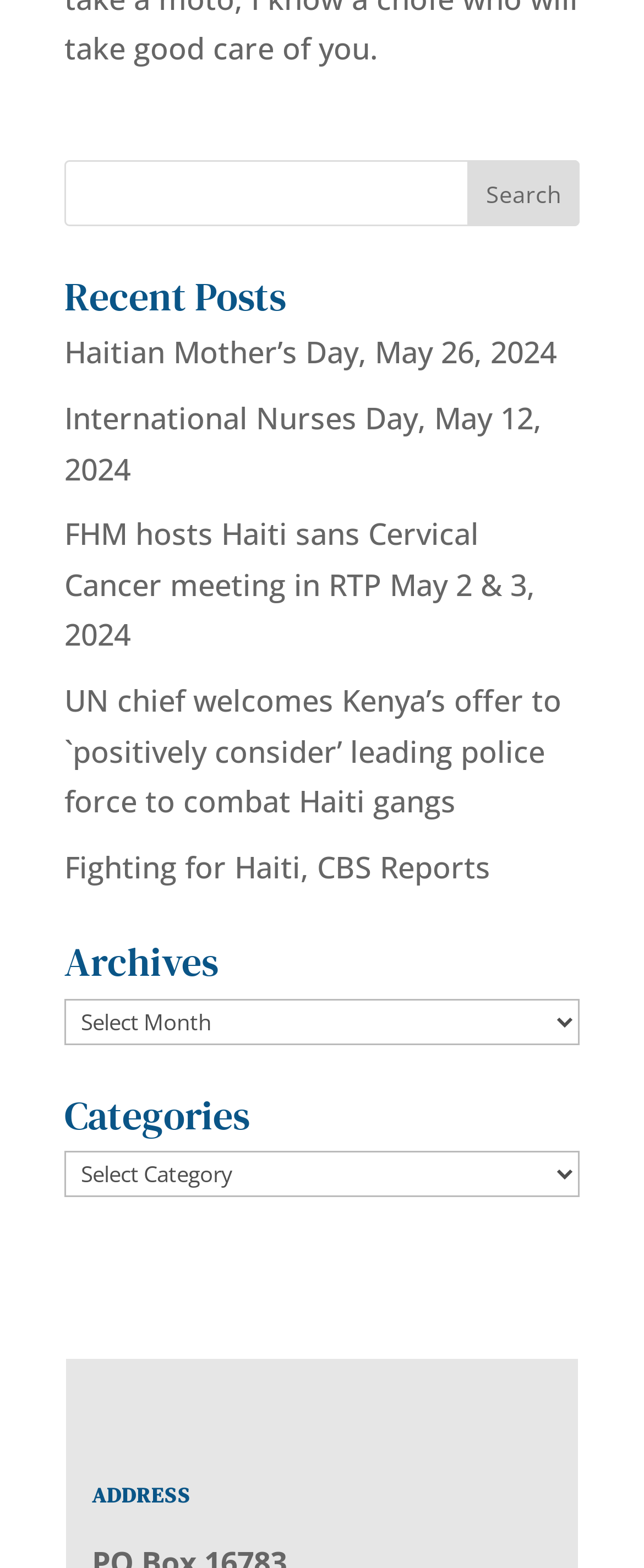Please identify the bounding box coordinates of the area that needs to be clicked to follow this instruction: "Select an archive".

[0.1, 0.637, 0.9, 0.666]